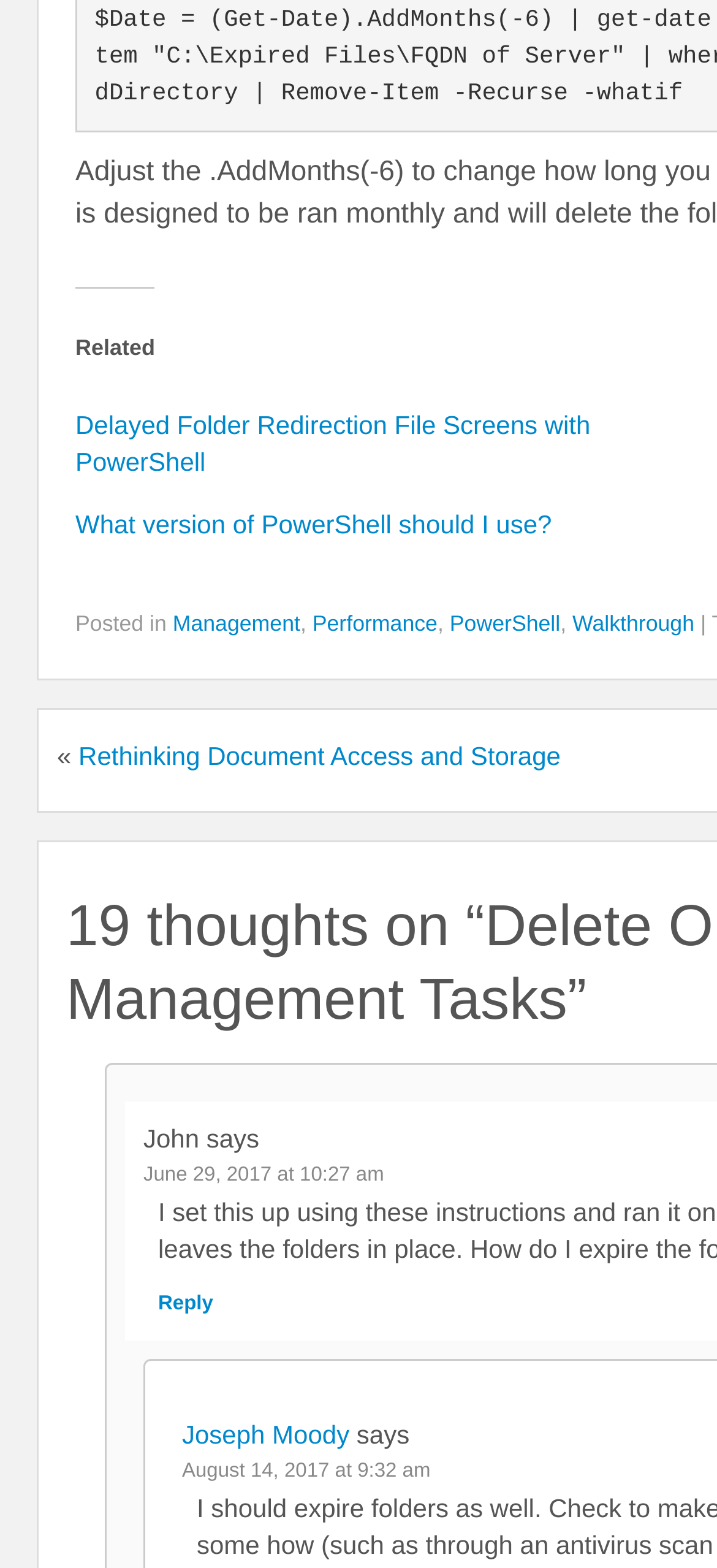Find and specify the bounding box coordinates that correspond to the clickable region for the instruction: "Click on the link 'Rethinking Document Access and Storage'".

[0.109, 0.472, 0.782, 0.491]